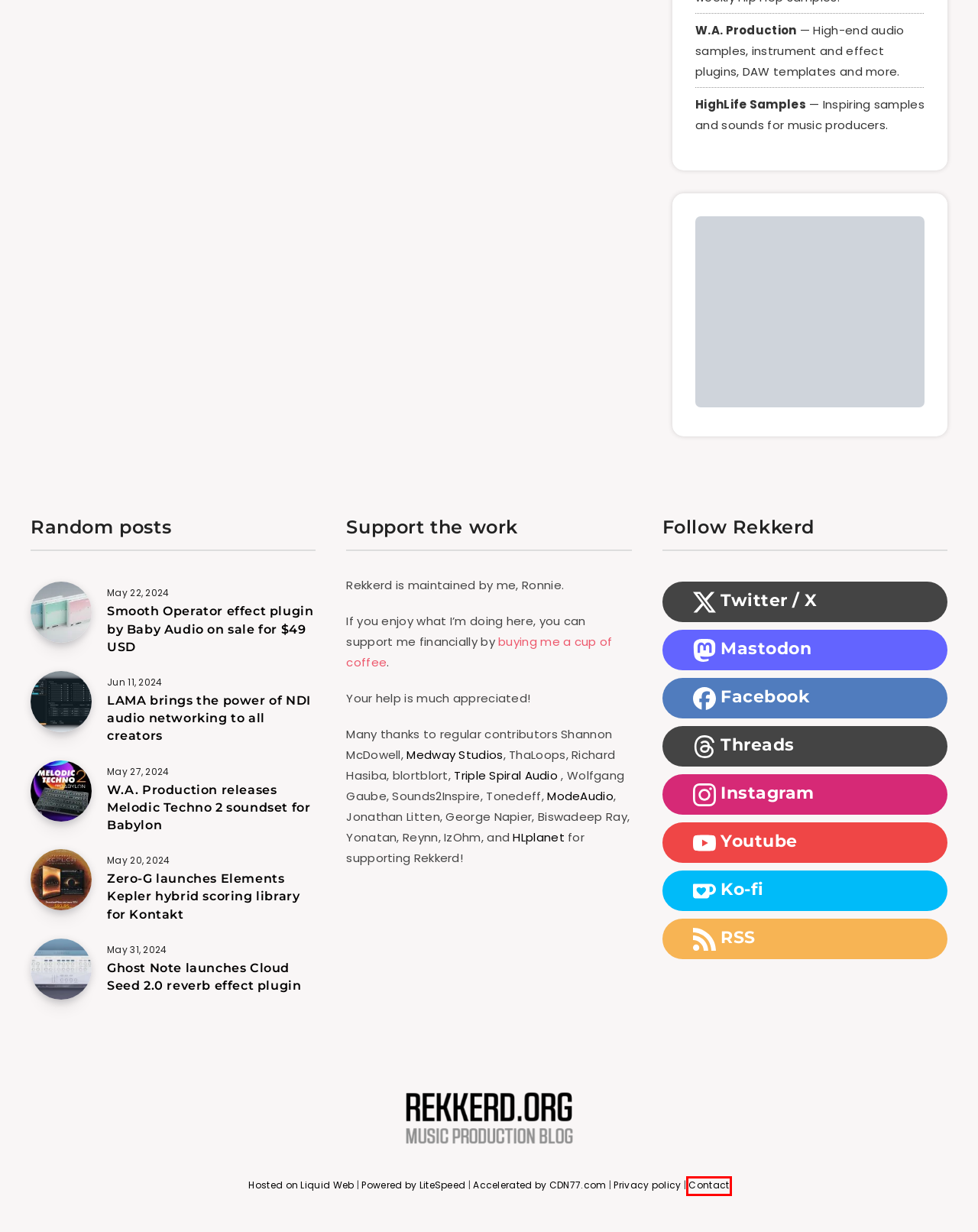You have a screenshot of a webpage with a red bounding box highlighting a UI element. Your task is to select the best webpage description that corresponds to the new webpage after clicking the element. Here are the descriptions:
A. HLPlanet - hardware reviews, news and guides
B. Privacy policy for rekkerd.org
C. Zero-G launches Elements Kepler hybrid scoring library for Kontakt
D. Rekkerd.org
E. W. A. Production | Top Rated Sounds, Plugins & DAW Templates | W. A. Production
F. Contact rekkerd.org
G. Triple Spiral Audio
H. Dawesome Kult - mesmerising development synthesis | Tracktion

F